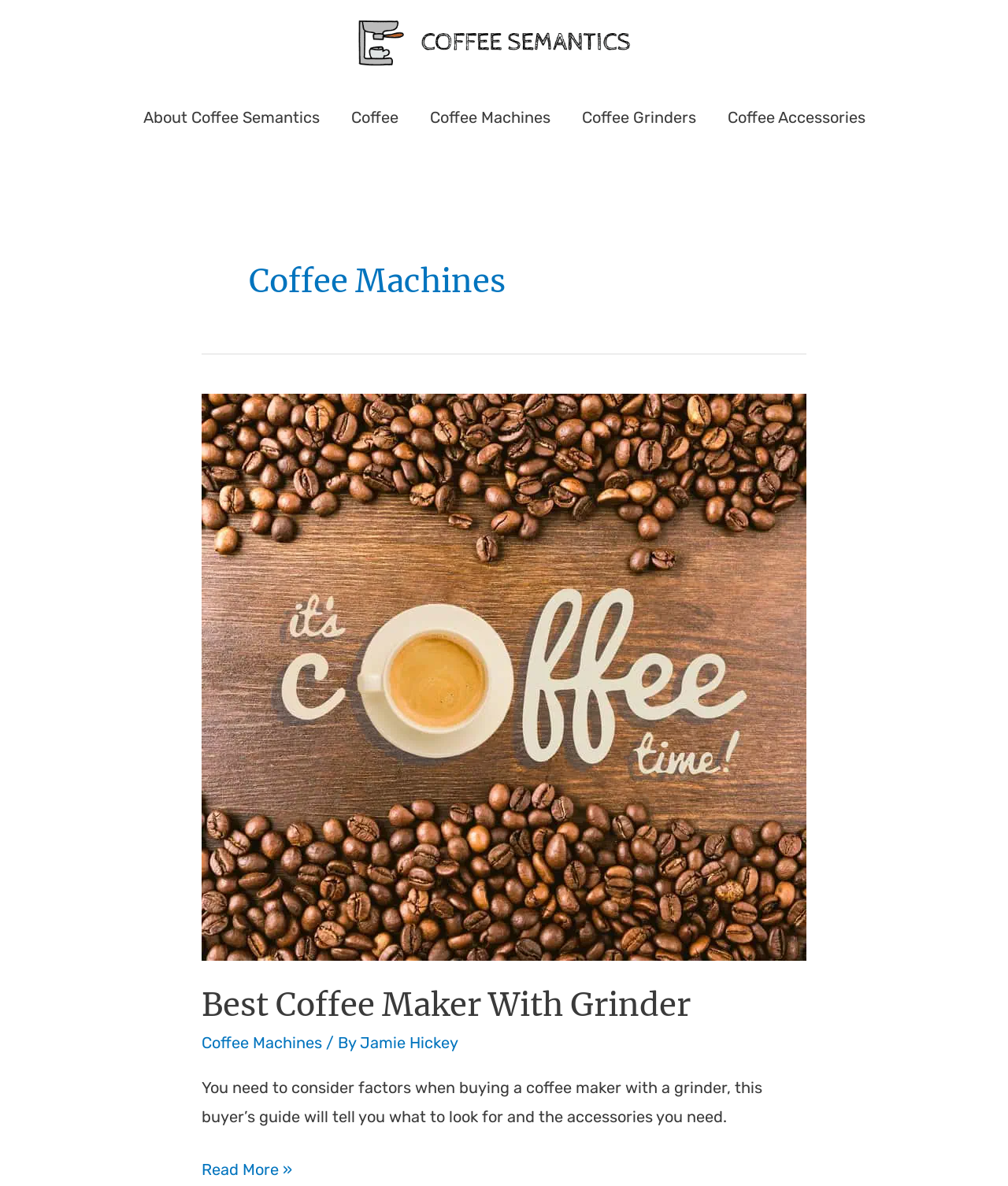Give the bounding box coordinates for the element described by: "Coffee".

[0.332, 0.072, 0.411, 0.125]